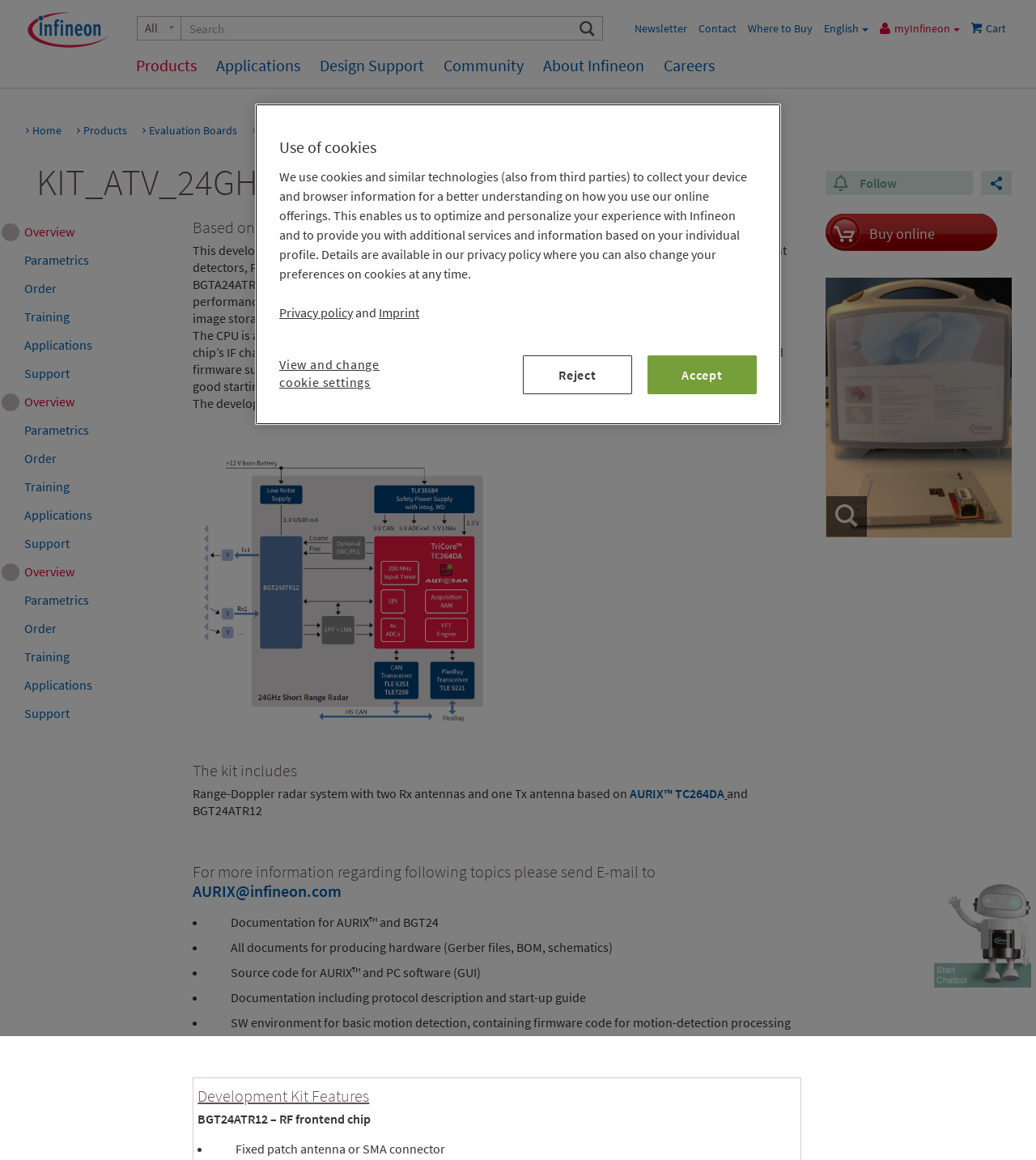Please identify the bounding box coordinates of the clickable area that will allow you to execute the instruction: "Search for a keyword".

[0.174, 0.015, 0.567, 0.034]